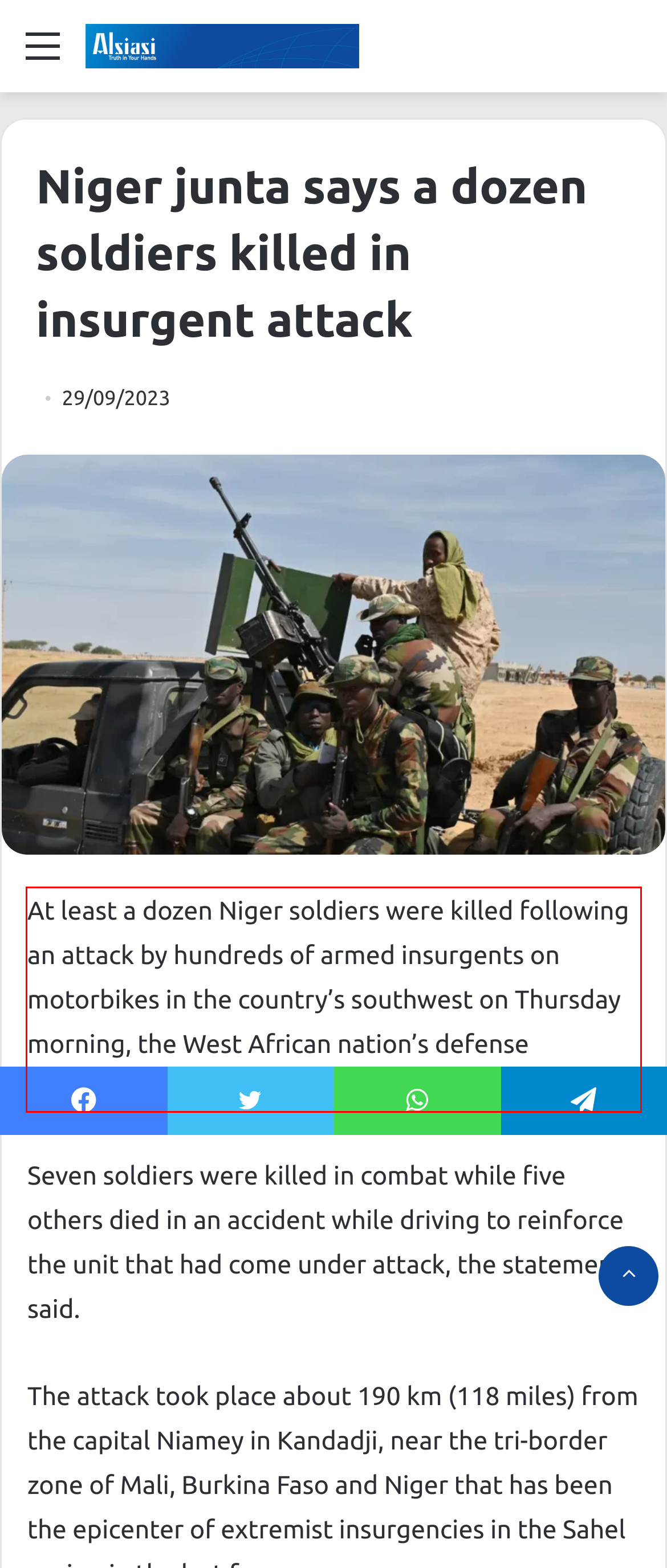From the provided screenshot, extract the text content that is enclosed within the red bounding box.

At least a dozen Niger soldiers were killed following an attack by hundreds of armed insurgents on motorbikes in the country’s southwest on Thursday morning, the West African nation’s defense ministry said in a statement.